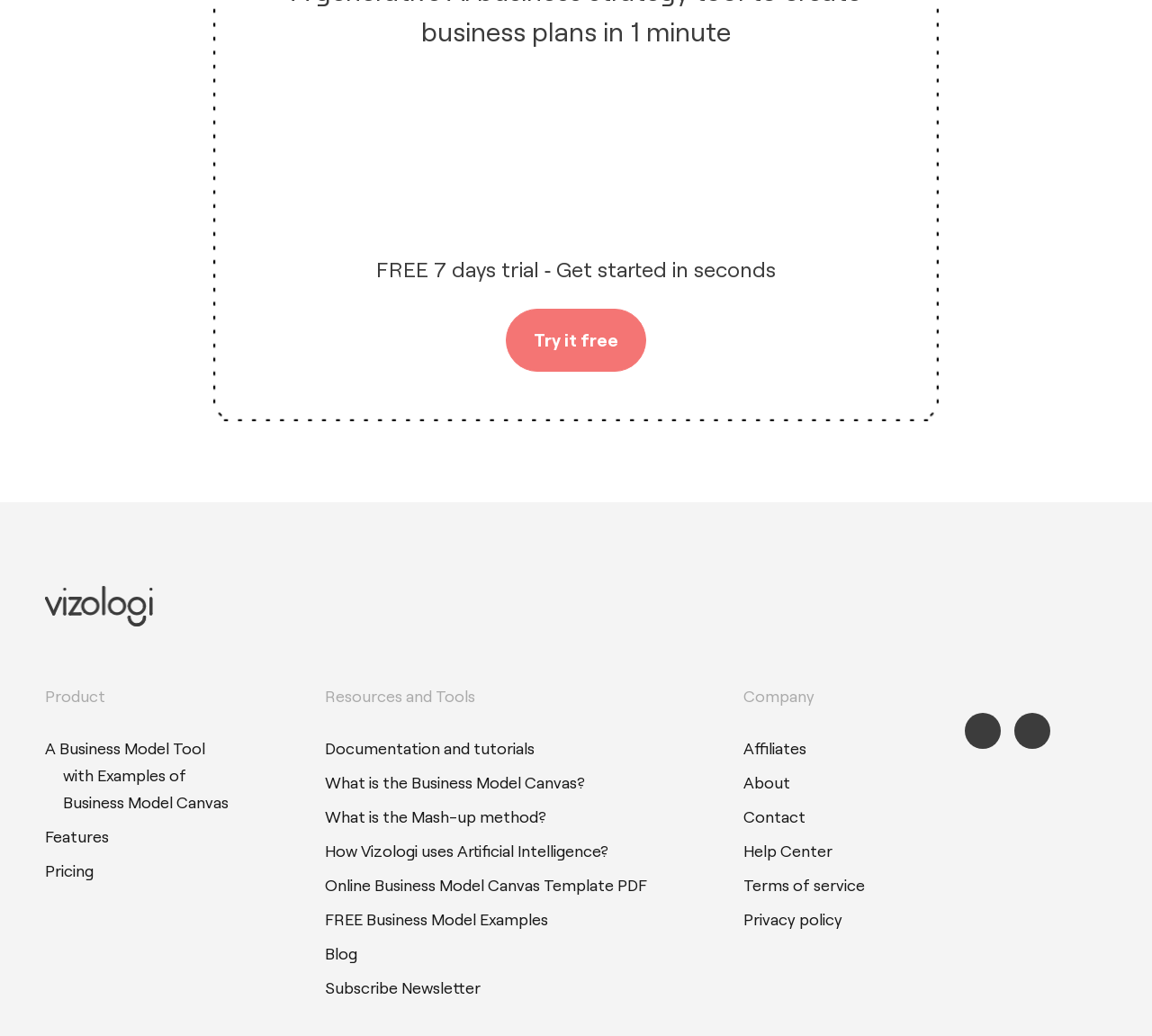Given the element description Terms of service, identify the bounding box coordinates for the UI element on the webpage screenshot. The format should be (top-left x, top-left y, bottom-right x, bottom-right y), with values between 0 and 1.

[0.645, 0.844, 0.751, 0.863]